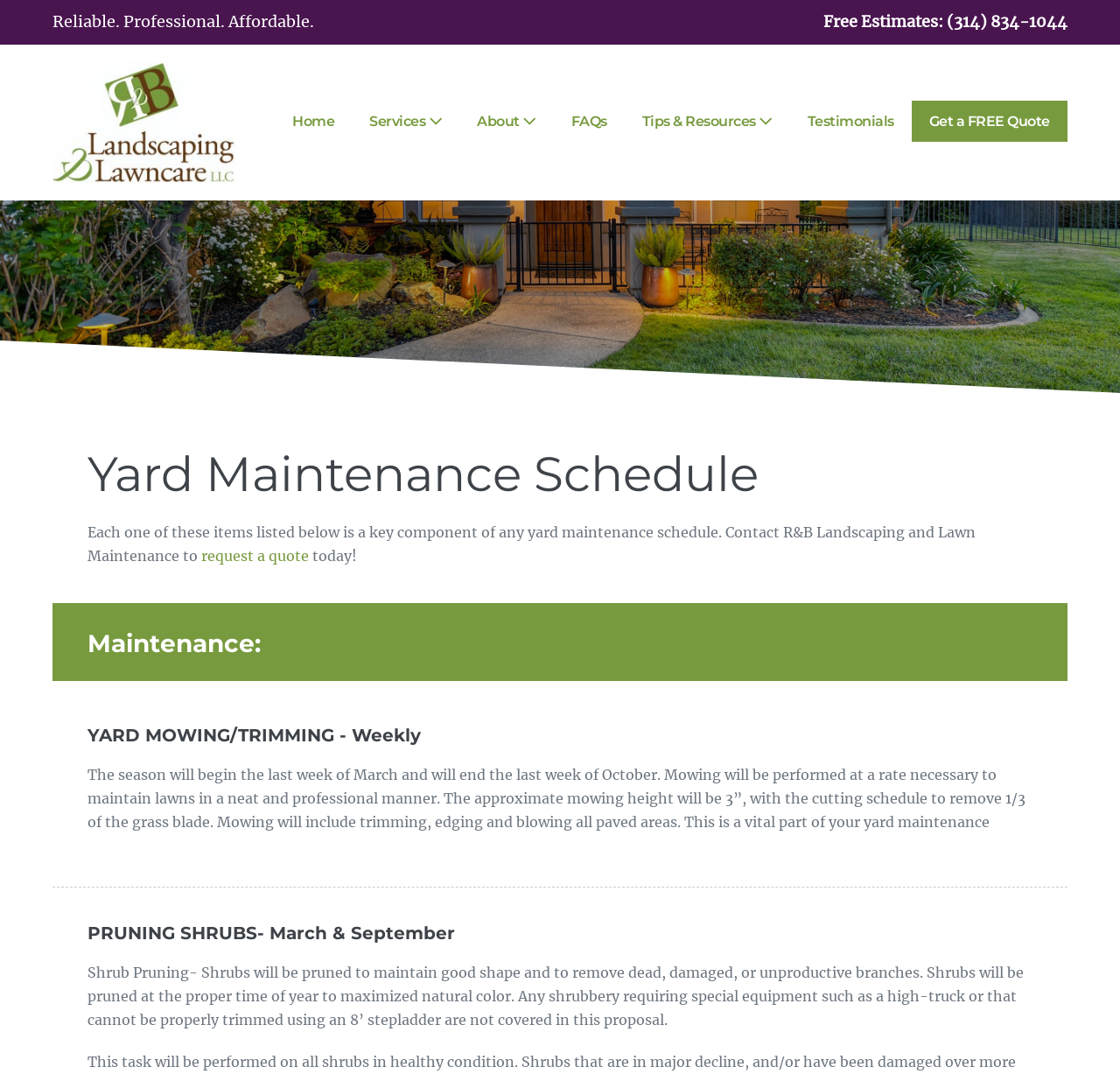Give a one-word or one-phrase response to the question: 
What is the first yard maintenance task listed?

YARD MOWING/TRIMMING - Weekly